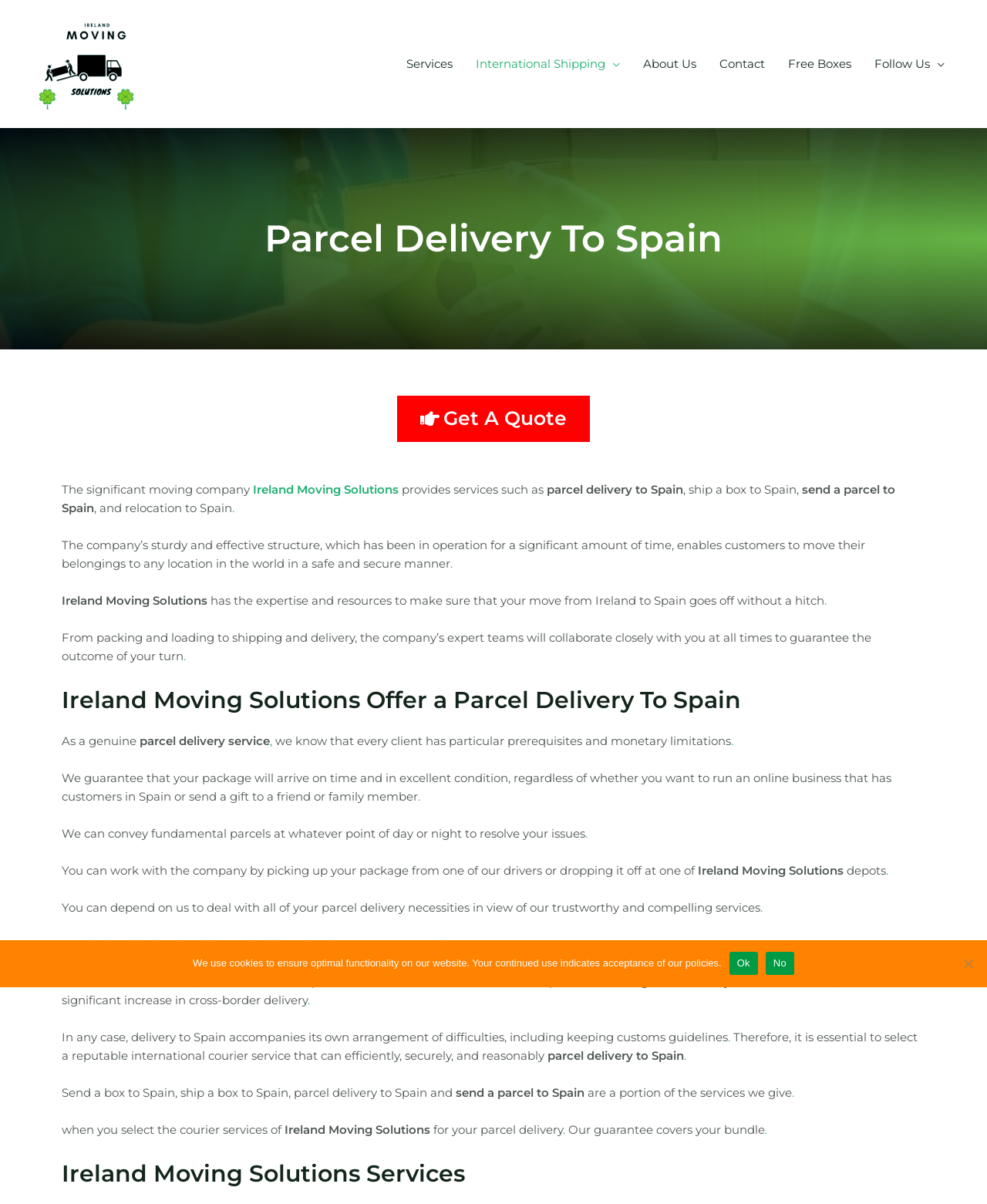Consider the image and give a detailed and elaborate answer to the question: 
What services does Ireland Moving Solutions provide?

Based on the webpage content, Ireland Moving Solutions provides services such as parcel delivery to Spain, ship a box to Spain, send a parcel to Spain, and relocation to Spain. This information can be found in the paragraph that starts with 'The significant moving company'.